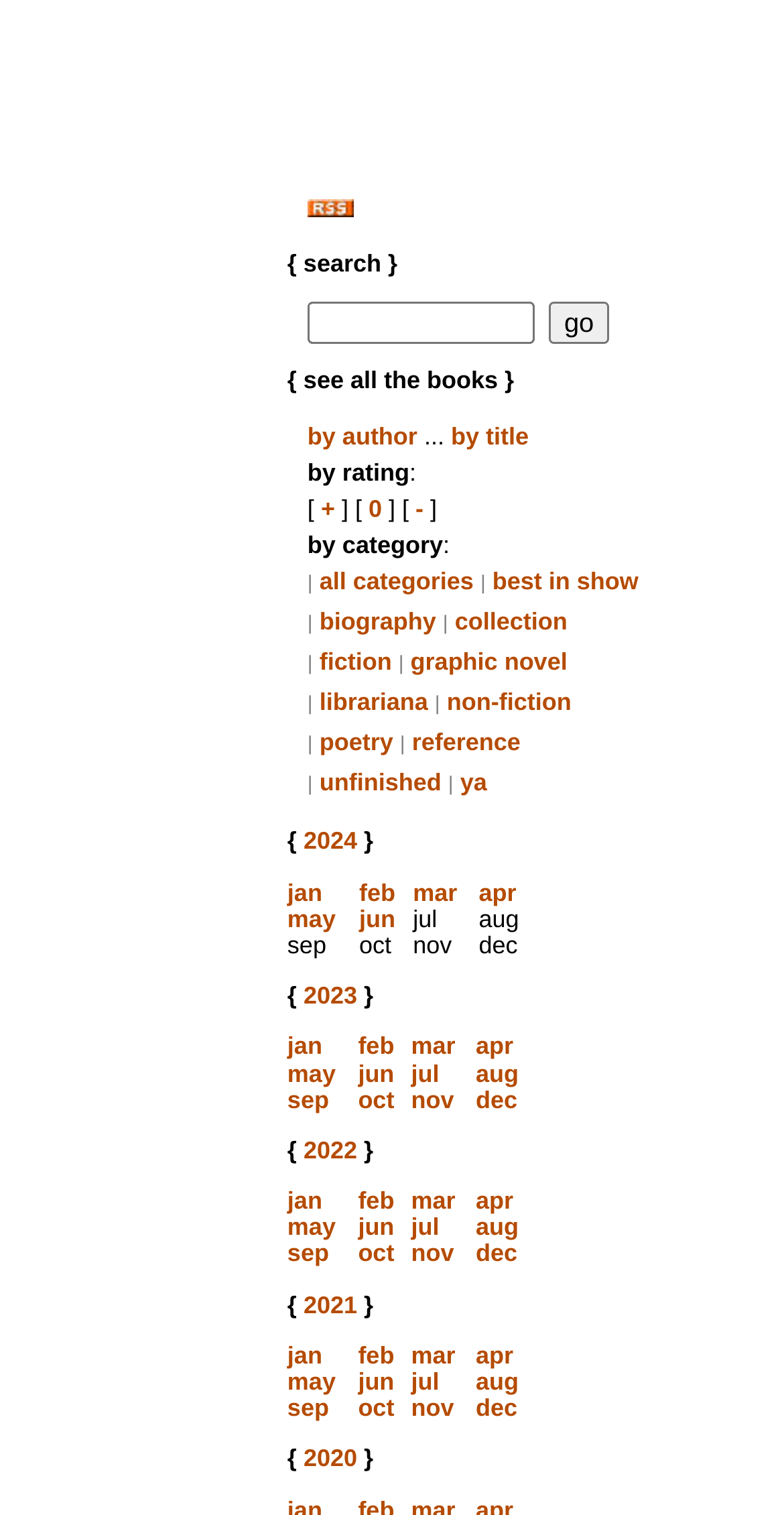What years are available for browsing books?
Could you answer the question with a detailed and thorough explanation?

The webpage provides links to browse books for the years 2024 and 2023. These links are located at the top of the webpage and are separated by a horizontal line, indicating that users can browse books for different years.